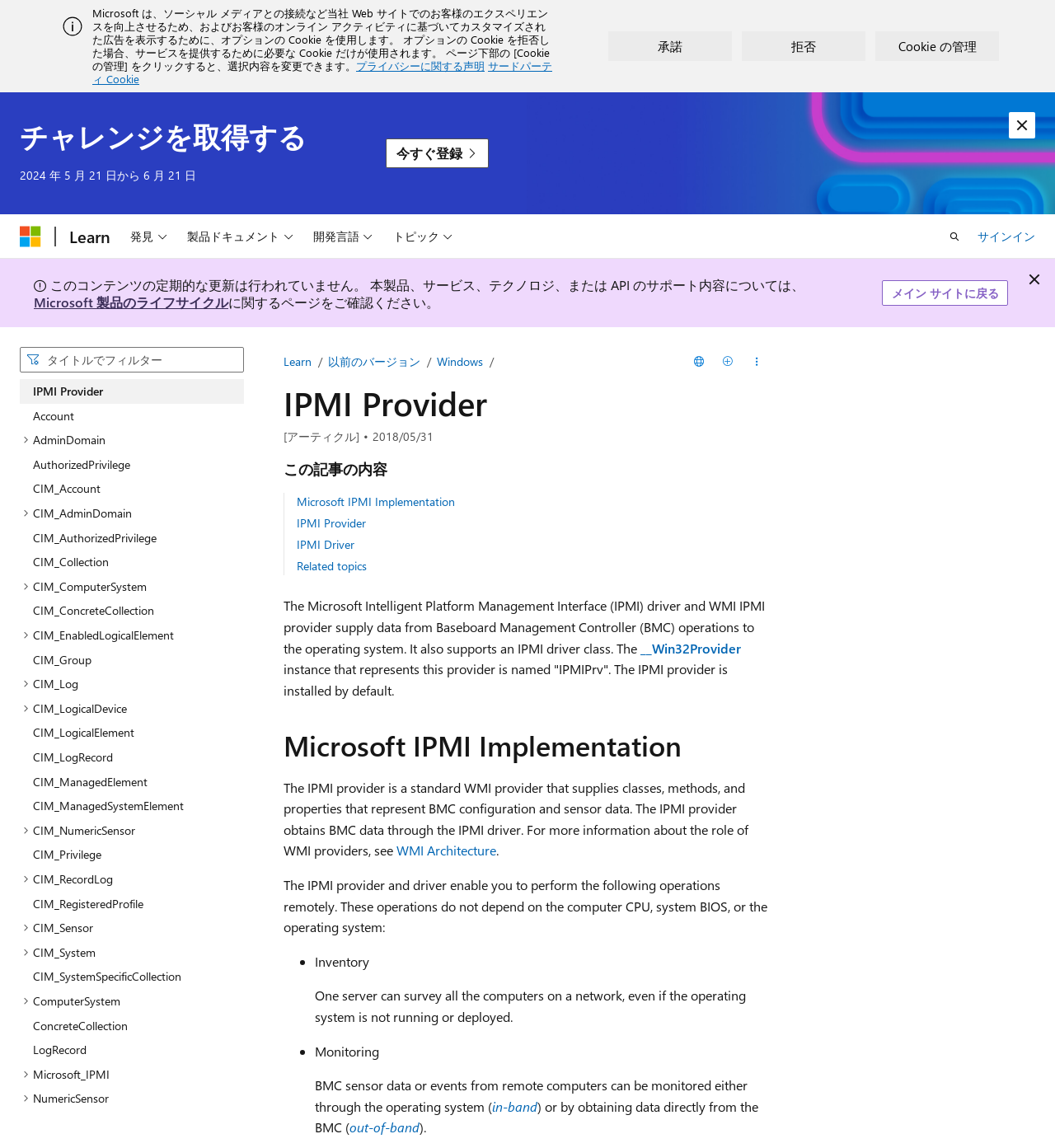Identify the bounding box coordinates for the UI element described as: "CIM_LogicalElement". The coordinates should be provided as four floats between 0 and 1: [left, top, right, bottom].

[0.019, 0.628, 0.231, 0.649]